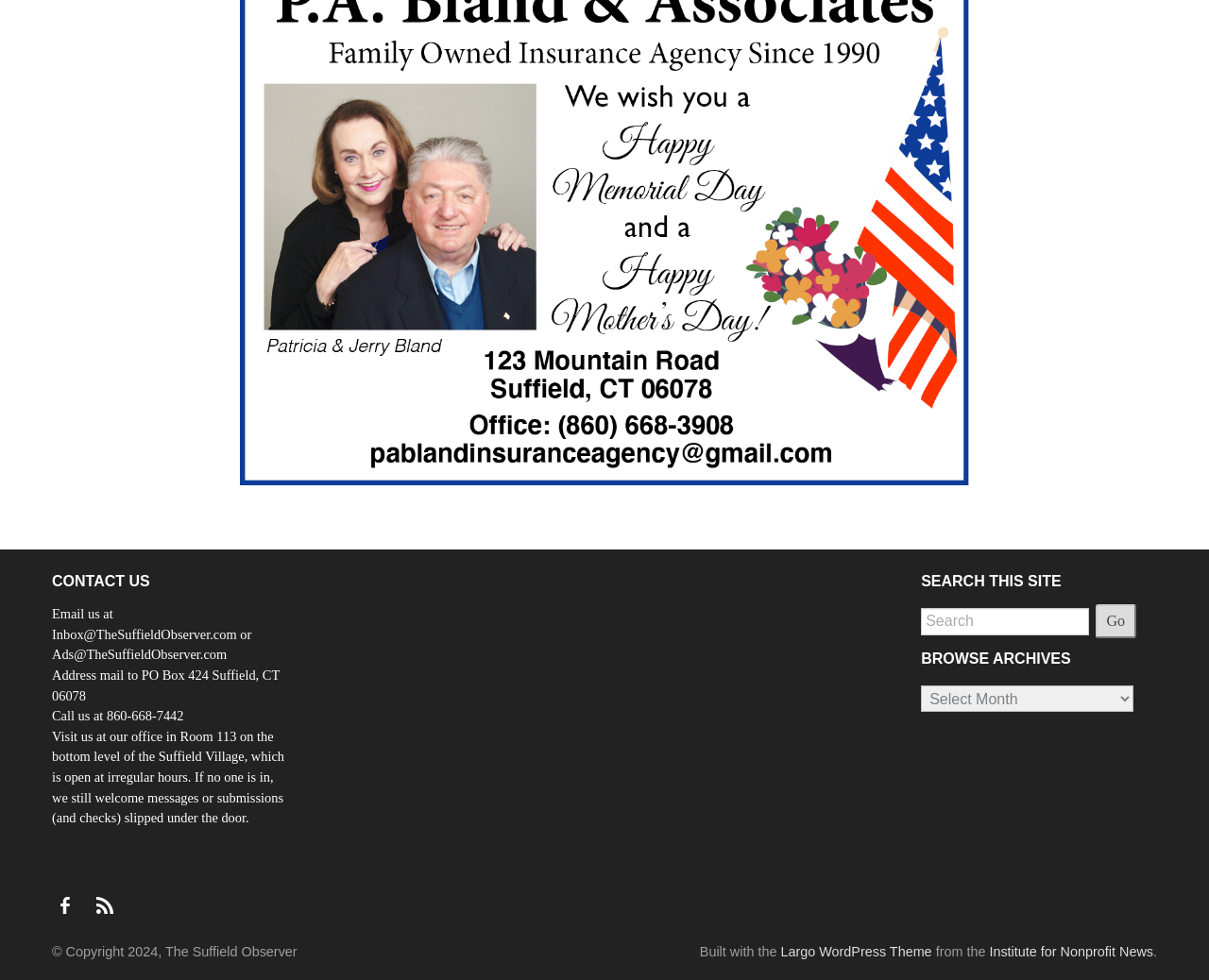What is the copyright year of the Suffield Observer website?
Using the image as a reference, give an elaborate response to the question.

I looked at the footer section of the webpage and found the copyright information, which includes the year 2024.